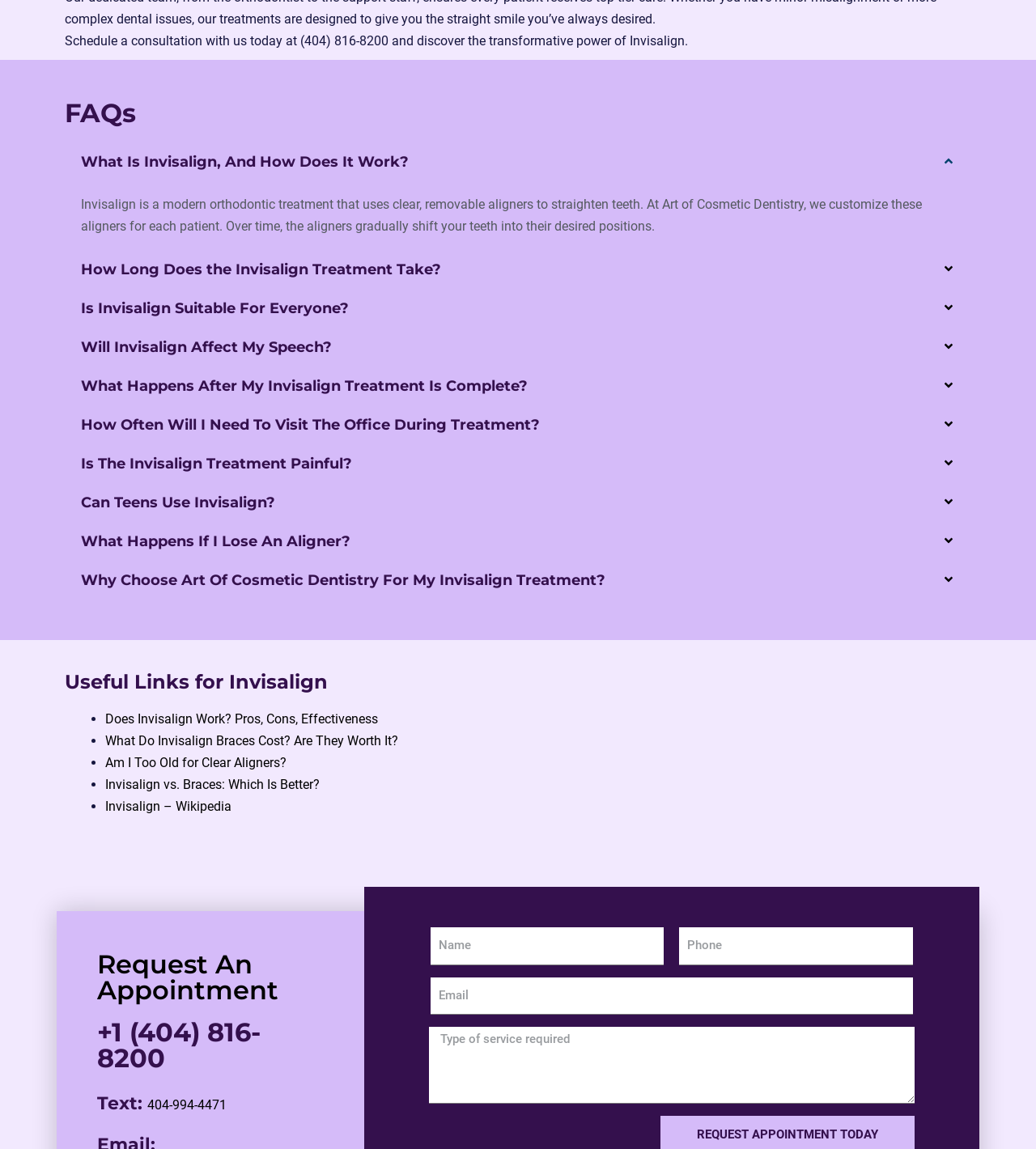What is the heading above the phone number and text number?
Using the image, provide a detailed and thorough answer to the question.

The heading above the phone number and text number is 'Request An Appointment', which is followed by the phone number '+1 (404) 816-8200' and the text number '404-994-4471'.